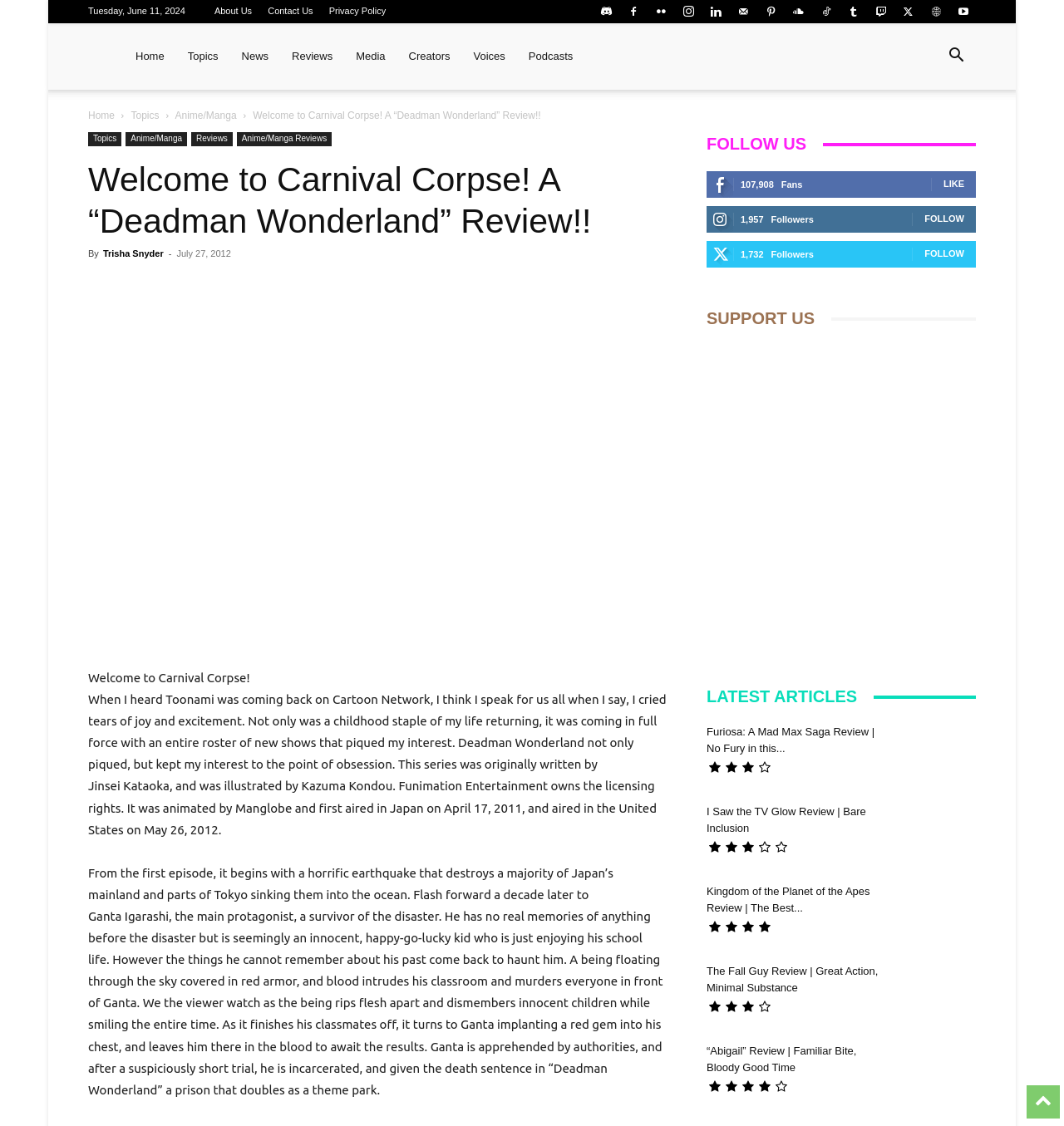Find the bounding box coordinates of the clickable area that will achieve the following instruction: "Share the article on Facebook".

[0.176, 0.27, 0.208, 0.3]